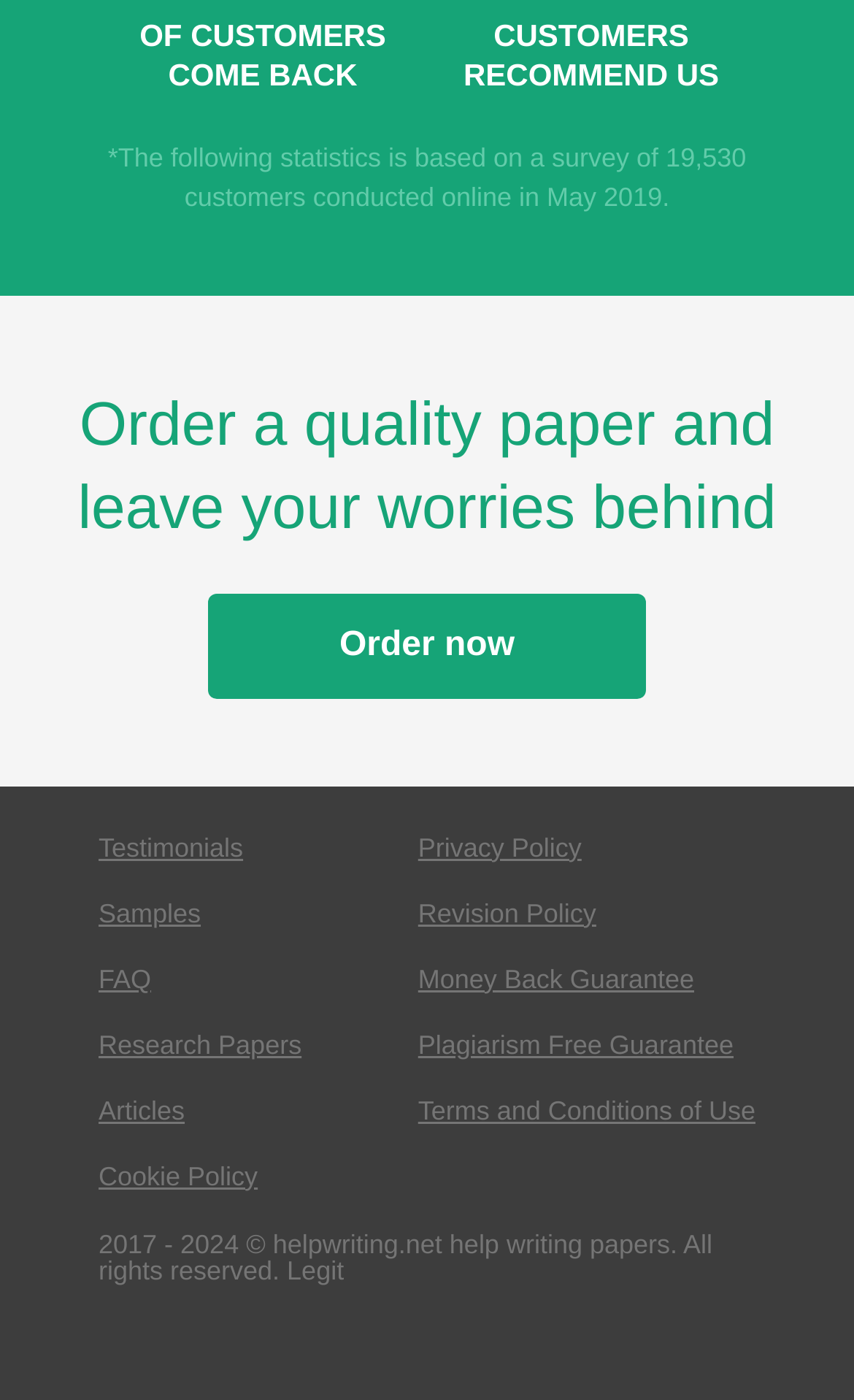Given the webpage screenshot, identify the bounding box of the UI element that matches this description: "FAQ".

[0.115, 0.688, 0.177, 0.71]